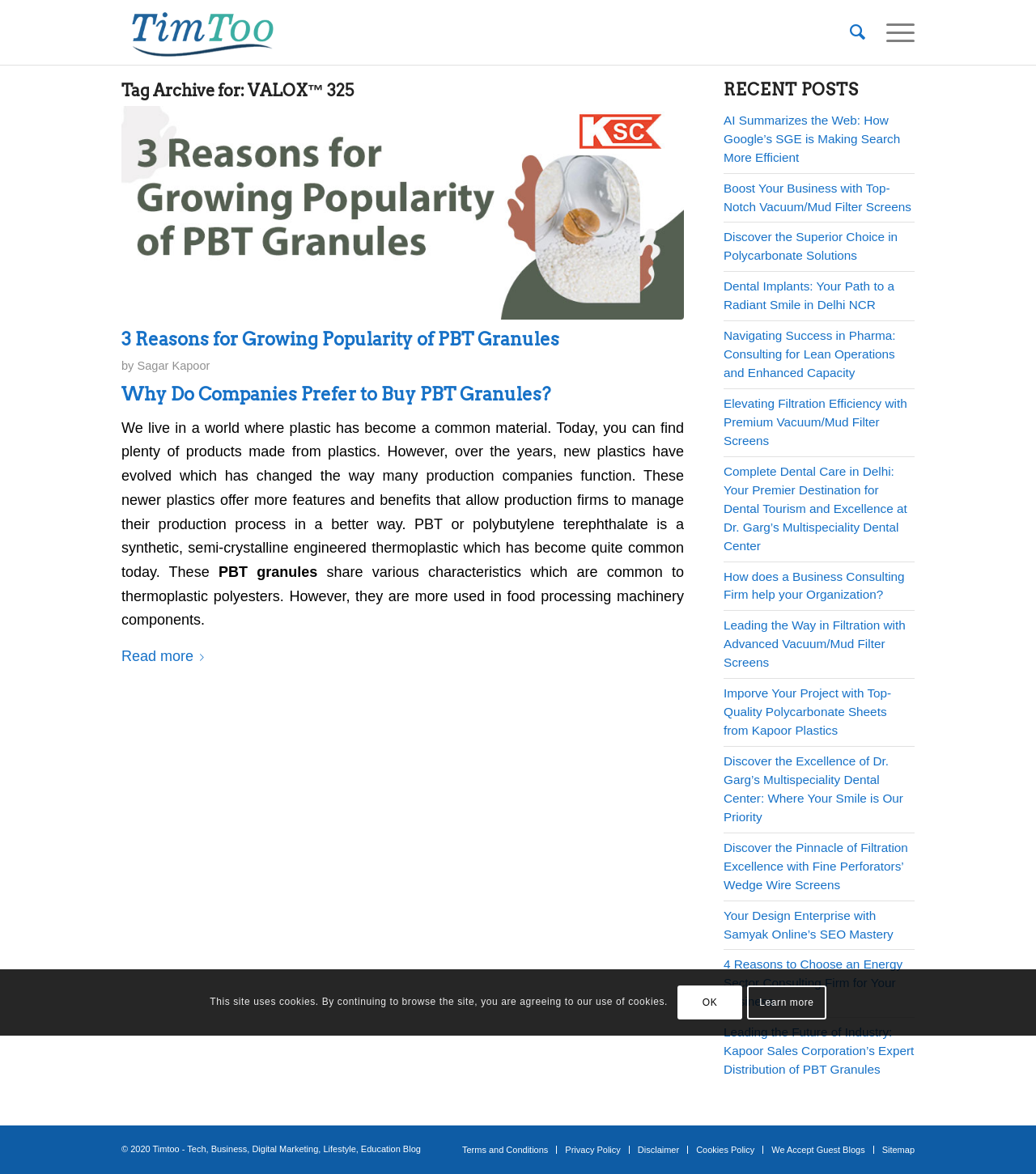Determine the bounding box coordinates of the clickable region to carry out the instruction: "View recent post AI Summarizes the Web: How Google’s SGE is Making Search More Efficient".

[0.698, 0.096, 0.869, 0.14]